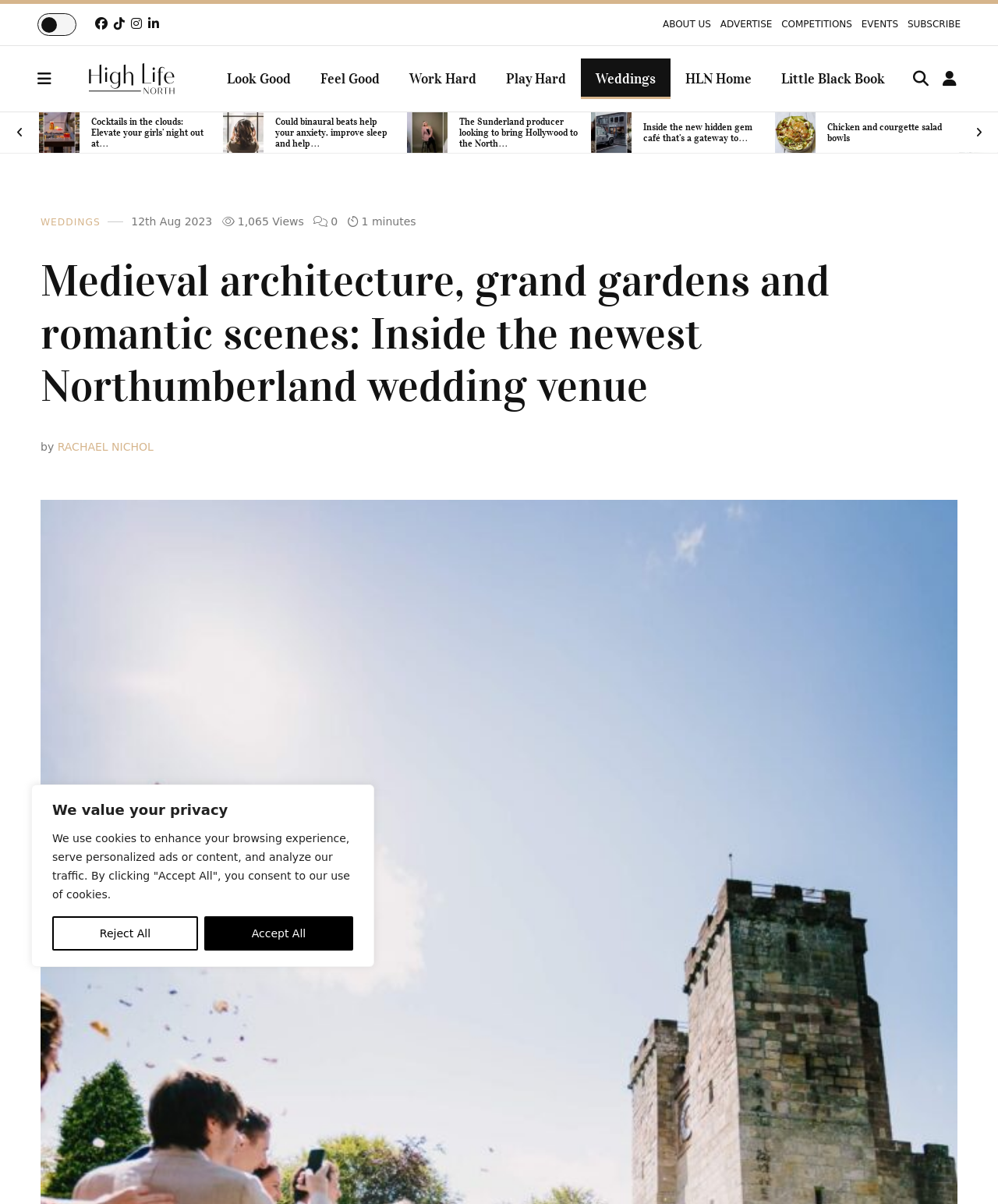Locate the bounding box coordinates of the area that needs to be clicked to fulfill the following instruction: "Read the article about Medieval architecture, grand gardens and romantic scenes". The coordinates should be in the format of four float numbers between 0 and 1, namely [left, top, right, bottom].

[0.089, 0.049, 0.175, 0.082]